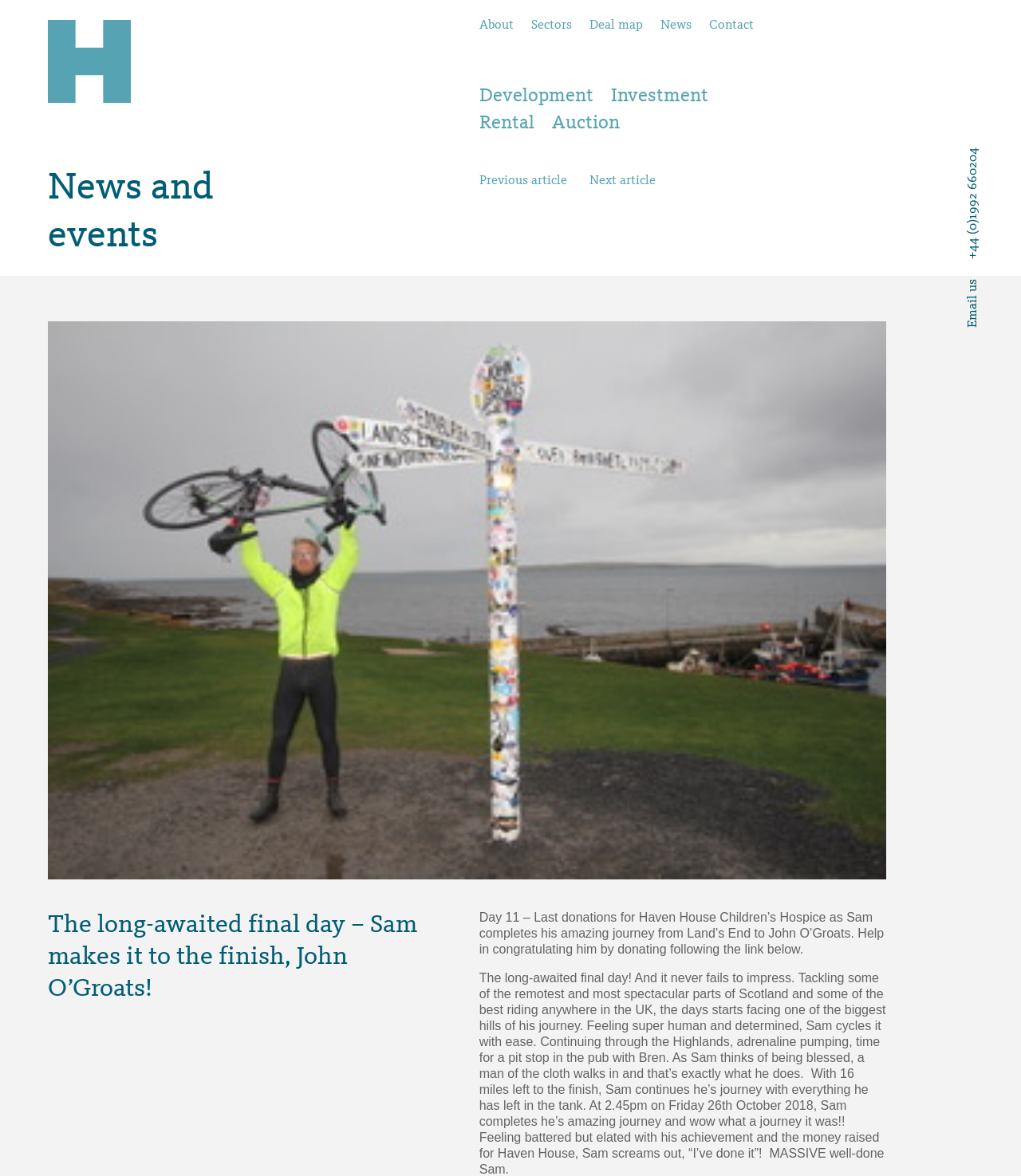Please identify the bounding box coordinates of the element that needs to be clicked to execute the following command: "Click on the 'Contact' link". Provide the bounding box using four float numbers between 0 and 1, formatted as [left, top, right, bottom].

[0.694, 0.015, 0.738, 0.028]